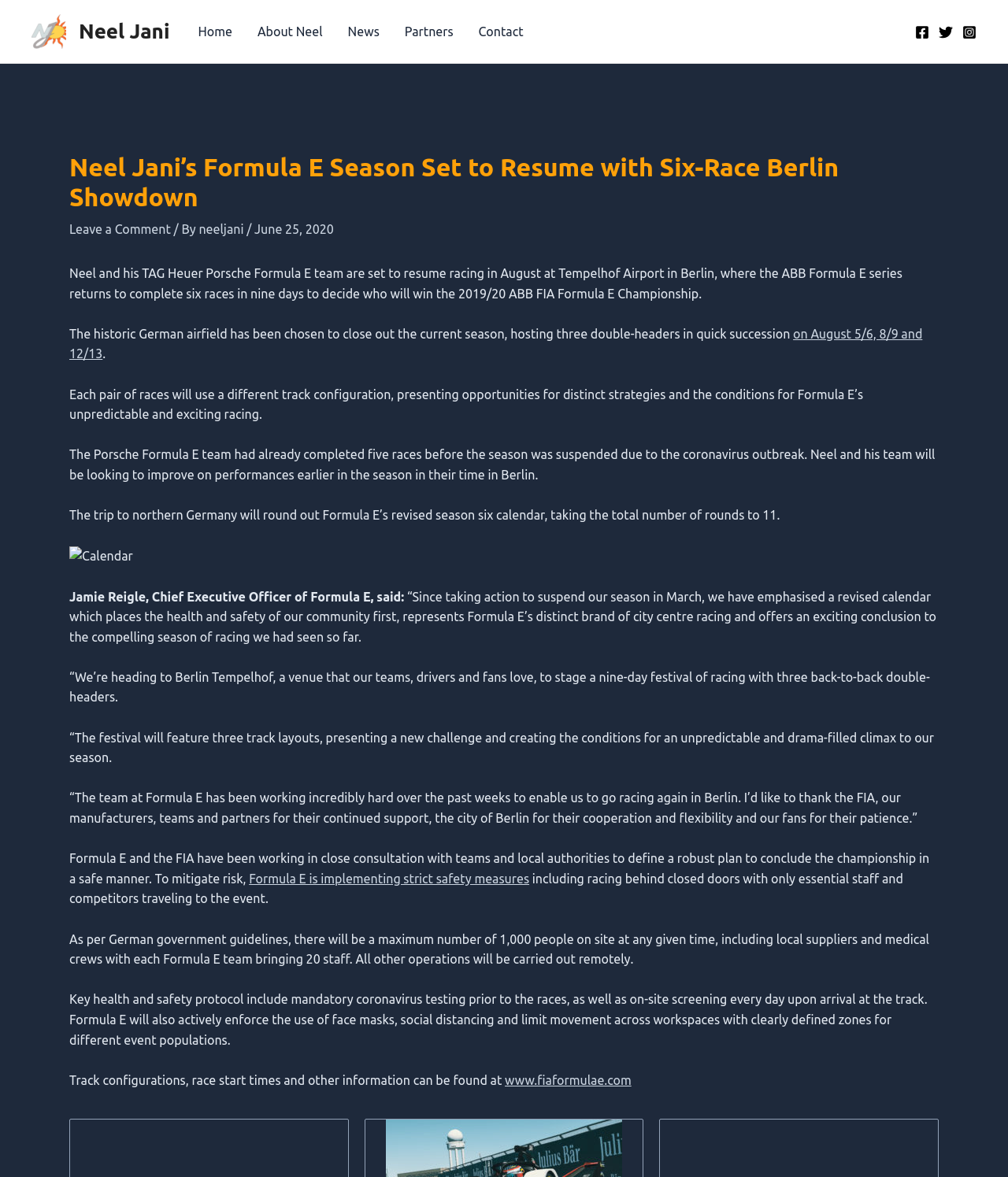Give a full account of the webpage's elements and their arrangement.

The webpage is about Neel Jani's Formula E season, which is set to resume with a six-race Berlin showdown. At the top left, there is a link to Neel Jani's profile, accompanied by a small image of him. Below this, there is a navigation menu with links to different sections of the website, including Home, About Neel, News, Partners, and Contact.

The main content of the webpage is an article about Neel Jani's Formula E season. The article is divided into several paragraphs, with headings and links scattered throughout. The text describes the upcoming races in Berlin, including the track configurations and the safety measures being taken to mitigate the risk of COVID-19.

At the top of the article, there is a heading that reads "Neel Jani's Formula E Season Set to Resume with Six-Race Berlin Showdown". Below this, there is a link to leave a comment, followed by the author's name and the date of publication.

The article itself is quite long, with several paragraphs of text. The text is interspersed with links, including a link to a calendar and a link to the Formula E website. There are also several quotes from Jamie Reigle, the Chief Executive Officer of Formula E, discussing the revised season calendar and the safety measures being taken.

At the bottom of the article, there are links to the Formula E website and social media profiles, including Facebook, Twitter, and Instagram.